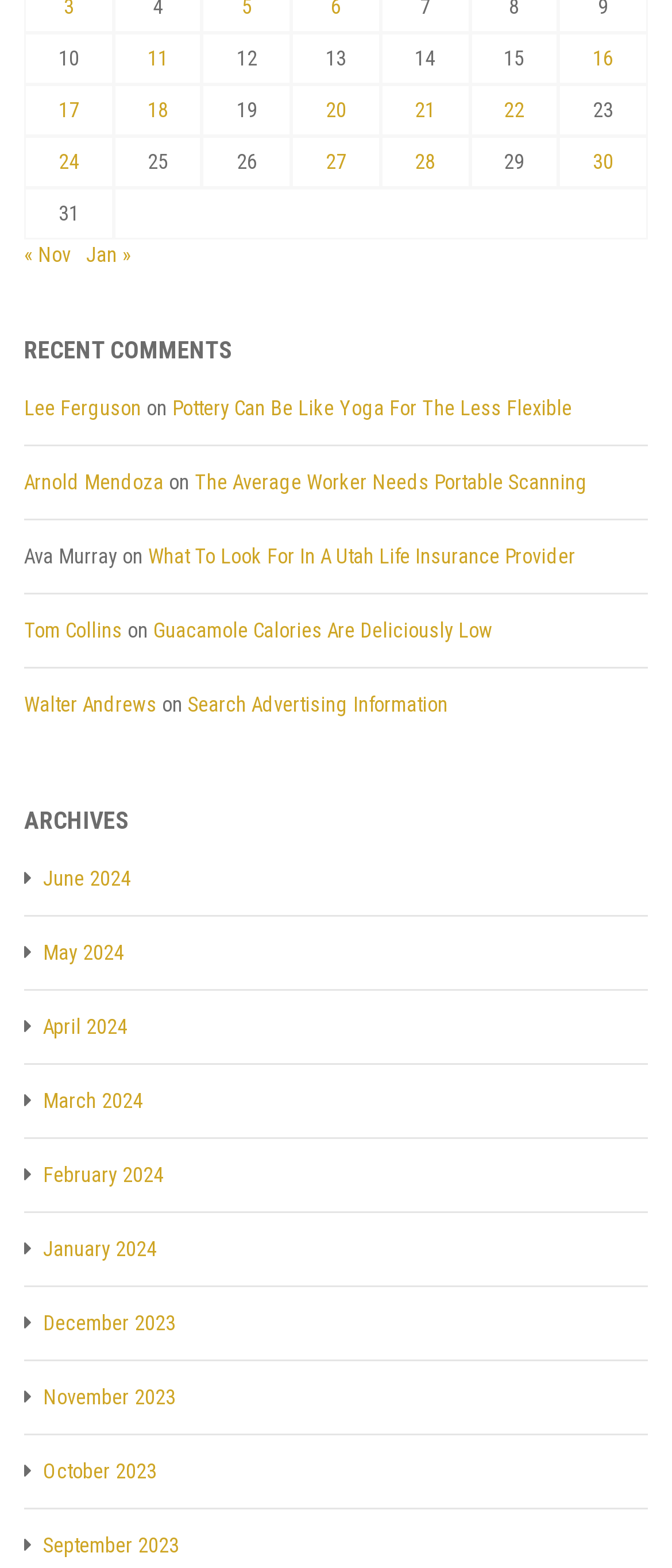Determine the bounding box for the UI element that matches this description: "17".

[0.087, 0.062, 0.118, 0.078]